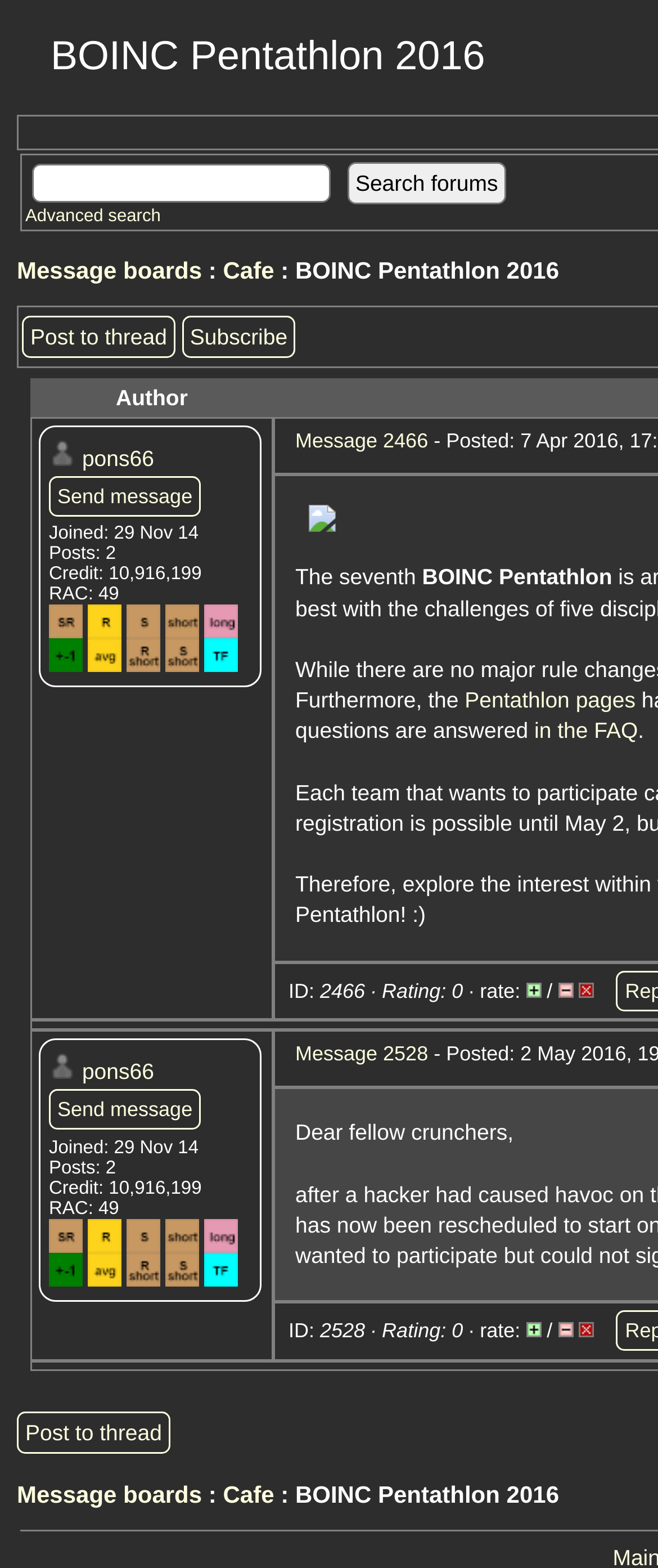Please specify the bounding box coordinates of the clickable region necessary for completing the following instruction: "Go to message boards". The coordinates must consist of four float numbers between 0 and 1, i.e., [left, top, right, bottom].

[0.026, 0.164, 0.307, 0.181]